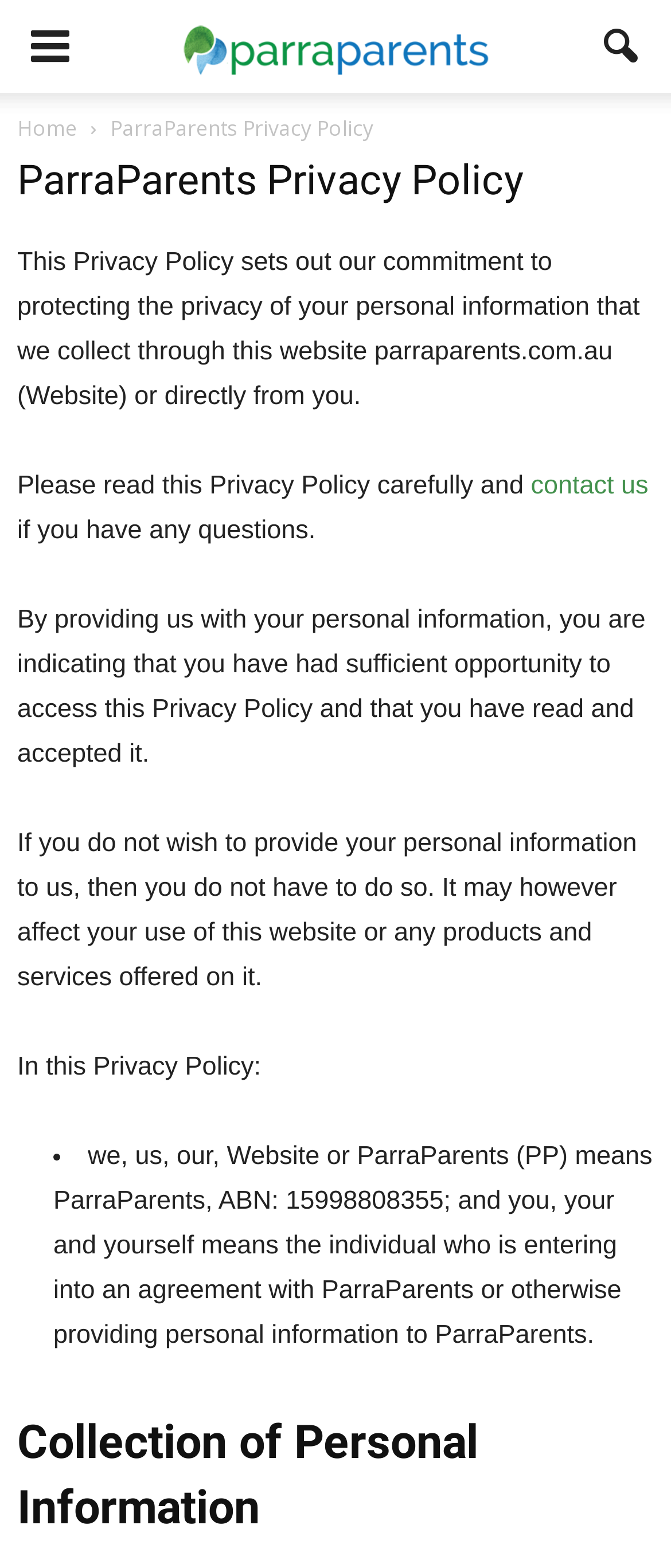Respond to the following question using a concise word or phrase: 
What happens if you do not provide personal information?

Affects website use